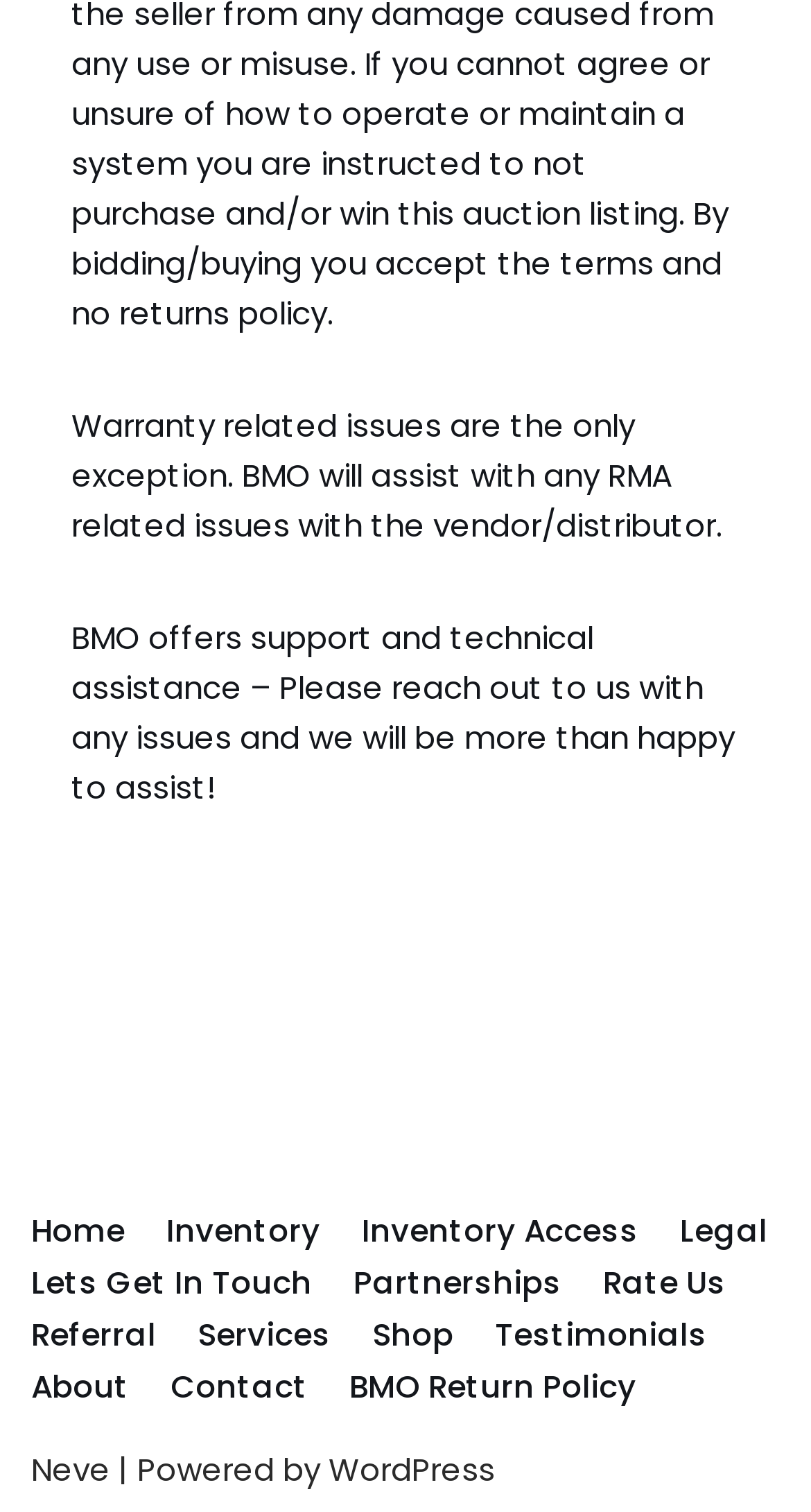Determine the bounding box coordinates of the region that needs to be clicked to achieve the task: "go to home page".

[0.038, 0.796, 0.154, 0.831]